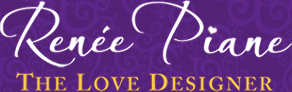What font style is used for Renée Piane's name?
Observe the image and answer the question with a one-word or short phrase response.

Cursive